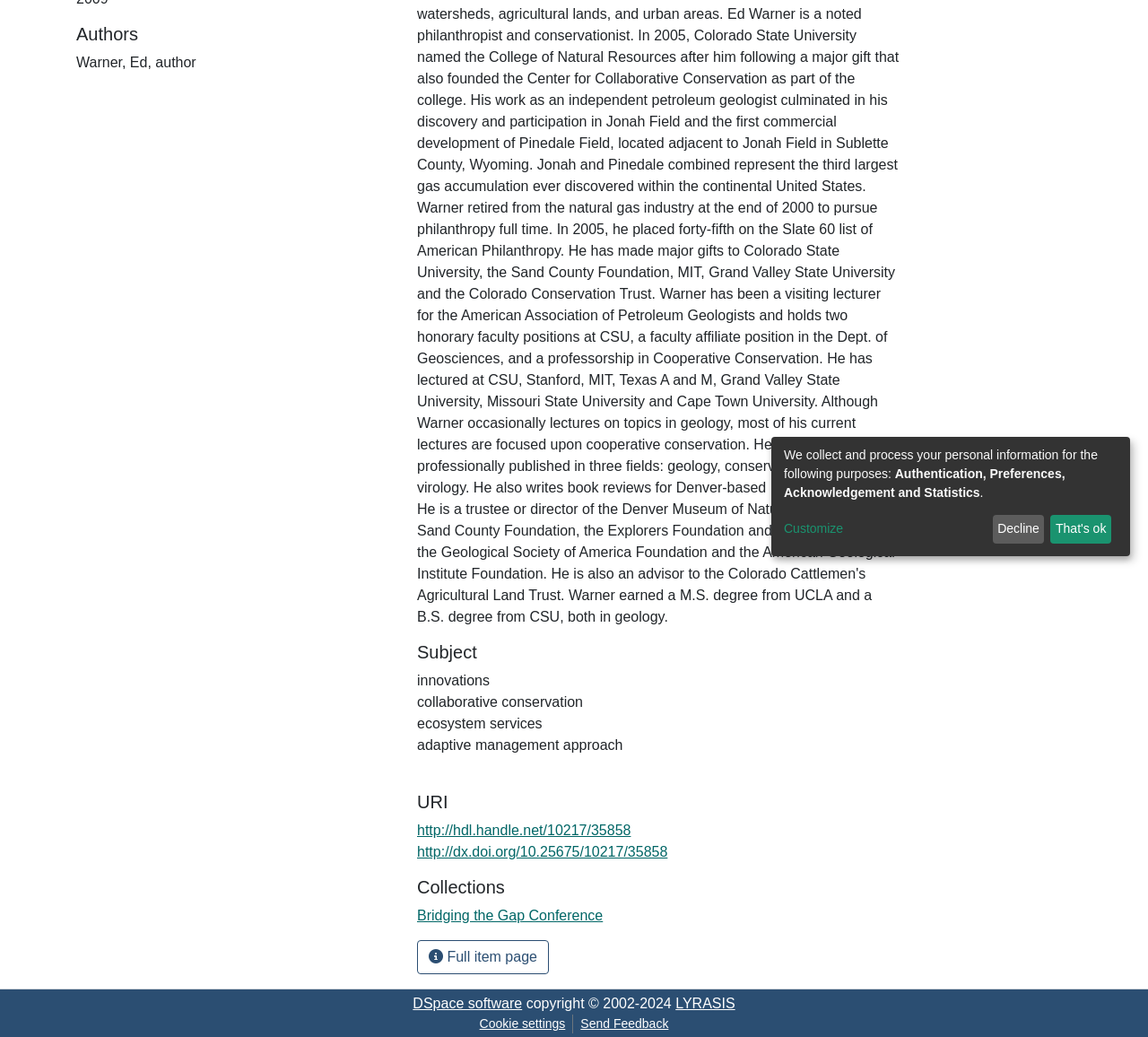Please specify the bounding box coordinates in the format (top-left x, top-left y, bottom-right x, bottom-right y), with values ranging from 0 to 1. Identify the bounding box for the UI component described as follows: Bridging the Gap Conference

[0.363, 0.875, 0.525, 0.89]